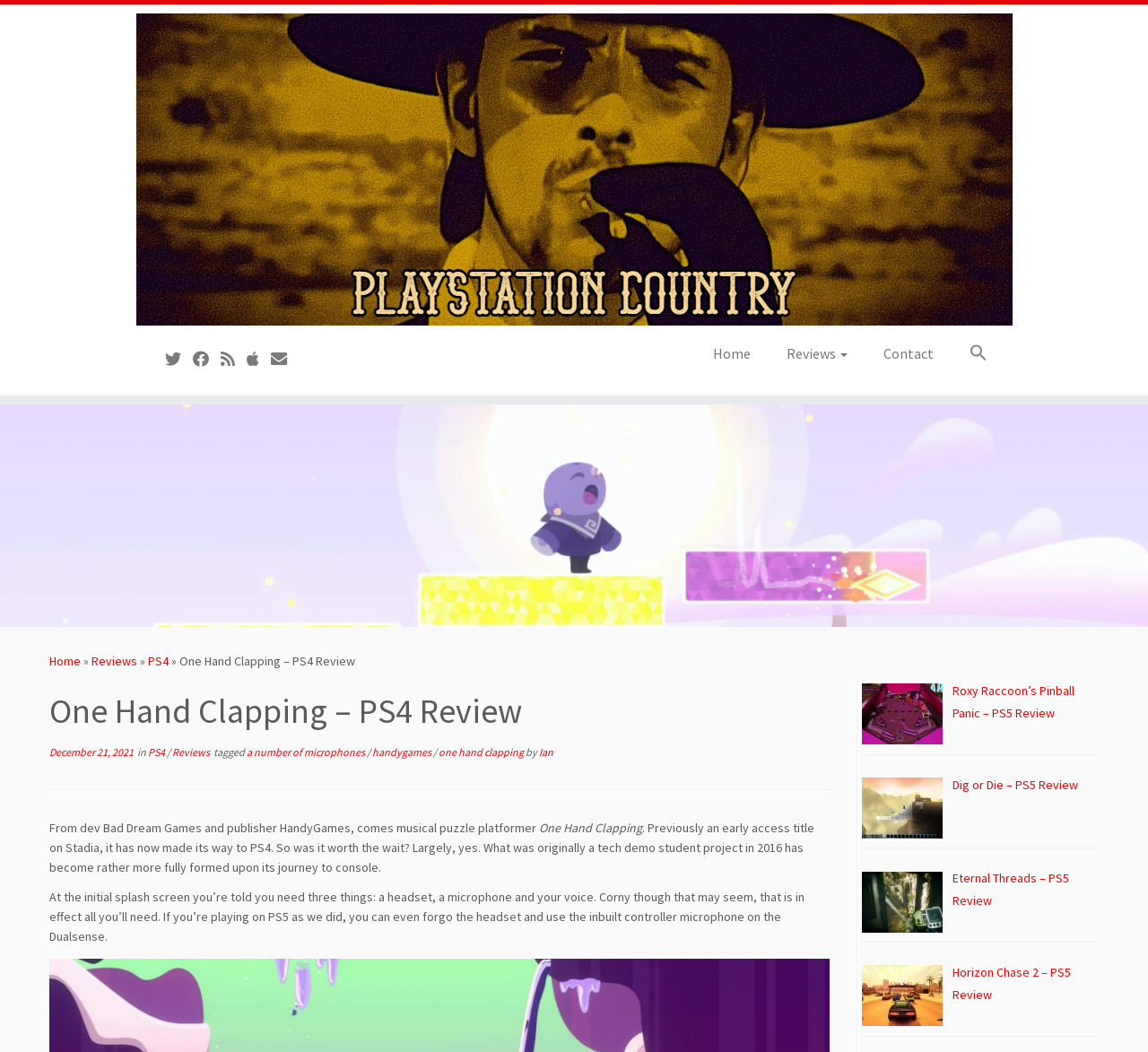Please specify the bounding box coordinates of the clickable region to carry out the following instruction: "Read about Automotive Interiors". The coordinates should be four float numbers between 0 and 1, in the format [left, top, right, bottom].

None